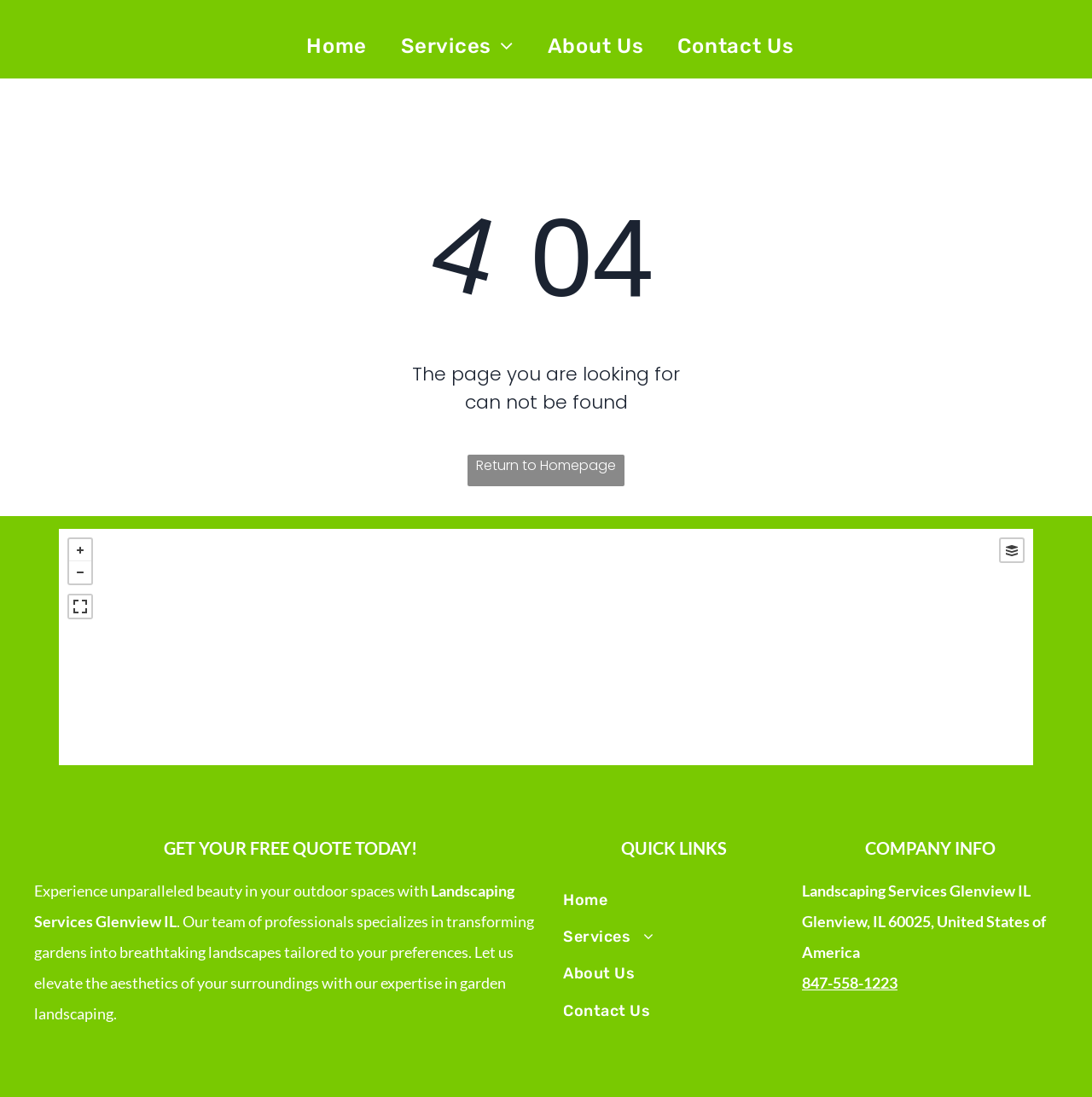Please indicate the bounding box coordinates for the clickable area to complete the following task: "Return to Homepage". The coordinates should be specified as four float numbers between 0 and 1, i.e., [left, top, right, bottom].

[0.428, 0.415, 0.572, 0.444]